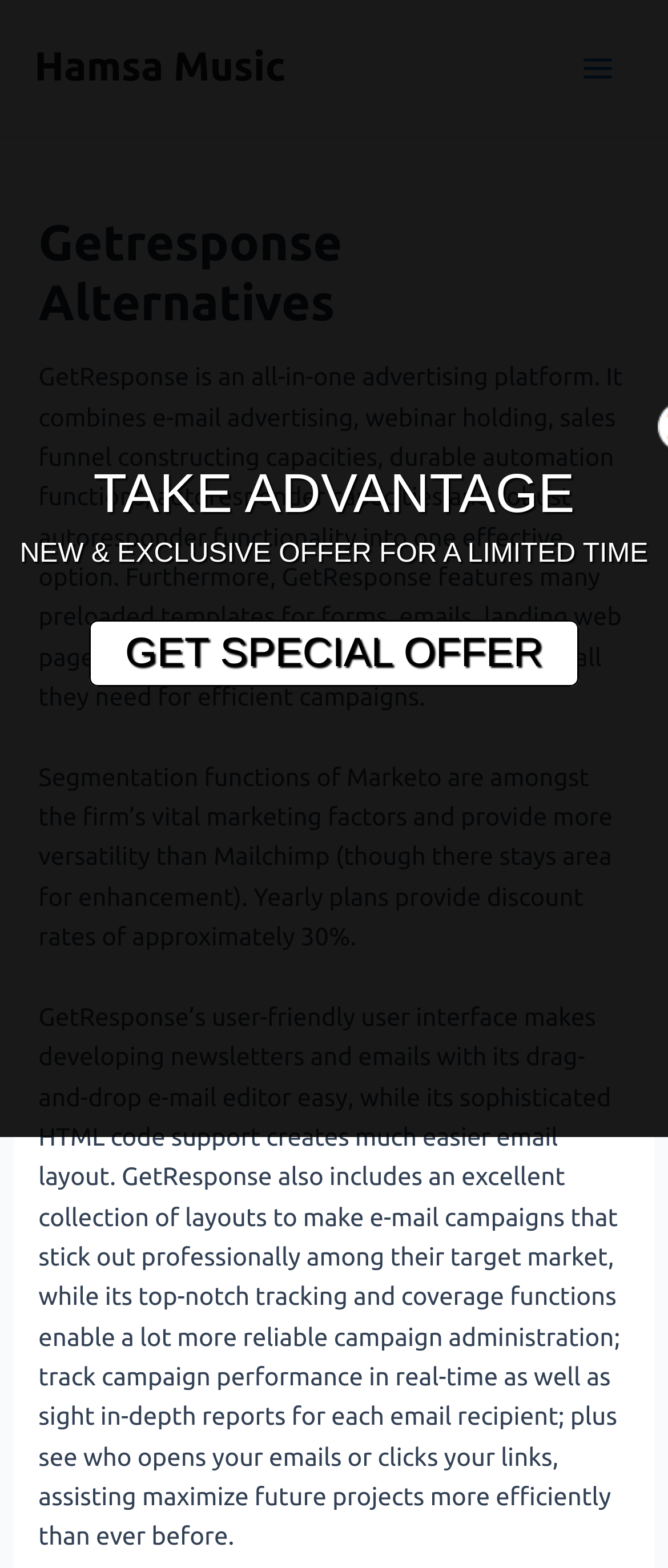Create a full and detailed caption for the entire webpage.

The webpage is a blog post that provides a comprehensive guide on alternatives to Getresponse, an all-in-one advertising platform. At the top left corner, there is a link to "Hamsa Music". On the top right corner, there is a button labeled "Main Menu" with an image icon next to it. 

Below the menu button, there is a header section with a heading "Getresponse Alternatives". This section takes up most of the top half of the page. 

Under the header section, there are three paragraphs of text that describe GetResponse's features, including its email advertising, webinar holding, sales funnel constructing capacities, and autoresponder functionality. The text also compares GetResponse with Marketo and Mailchimp, highlighting their differences in segmentation functions and pricing. 

In the middle of the page, there is a call-to-action section with a bold text "TAKE ADVANTAGE" and a promotional text "NEW & EXCLUSIVE OFFER FOR A LIMITED TIME" above a link labeled "GET SPECIAL OFFER". This section is likely encouraging readers to take advantage of a limited-time offer related to GetResponse alternatives.